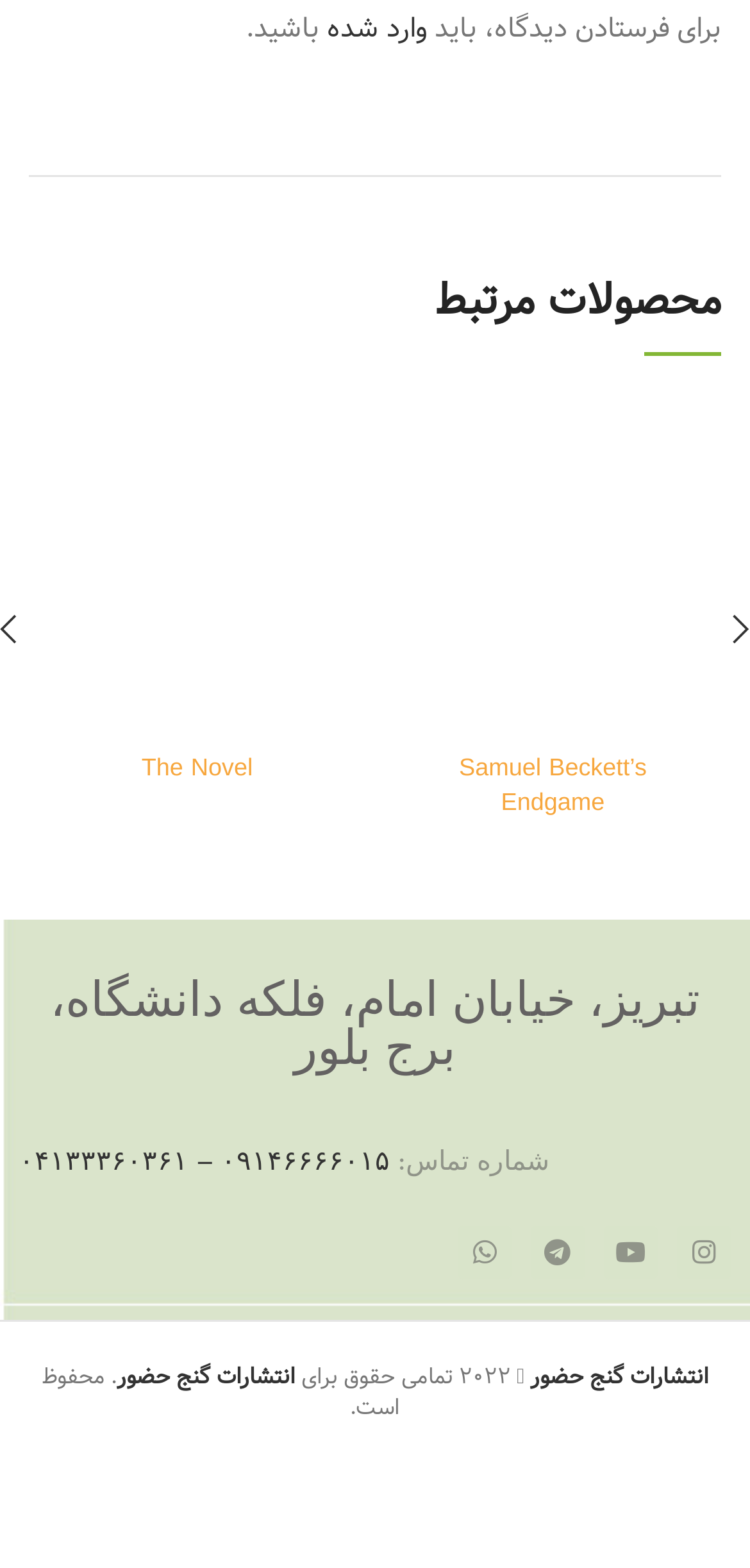Determine the bounding box coordinates for the area that needs to be clicked to fulfill this task: "Go to the publisher's page". The coordinates must be given as four float numbers between 0 and 1, i.e., [left, top, right, bottom].

[0.706, 0.866, 0.945, 0.889]